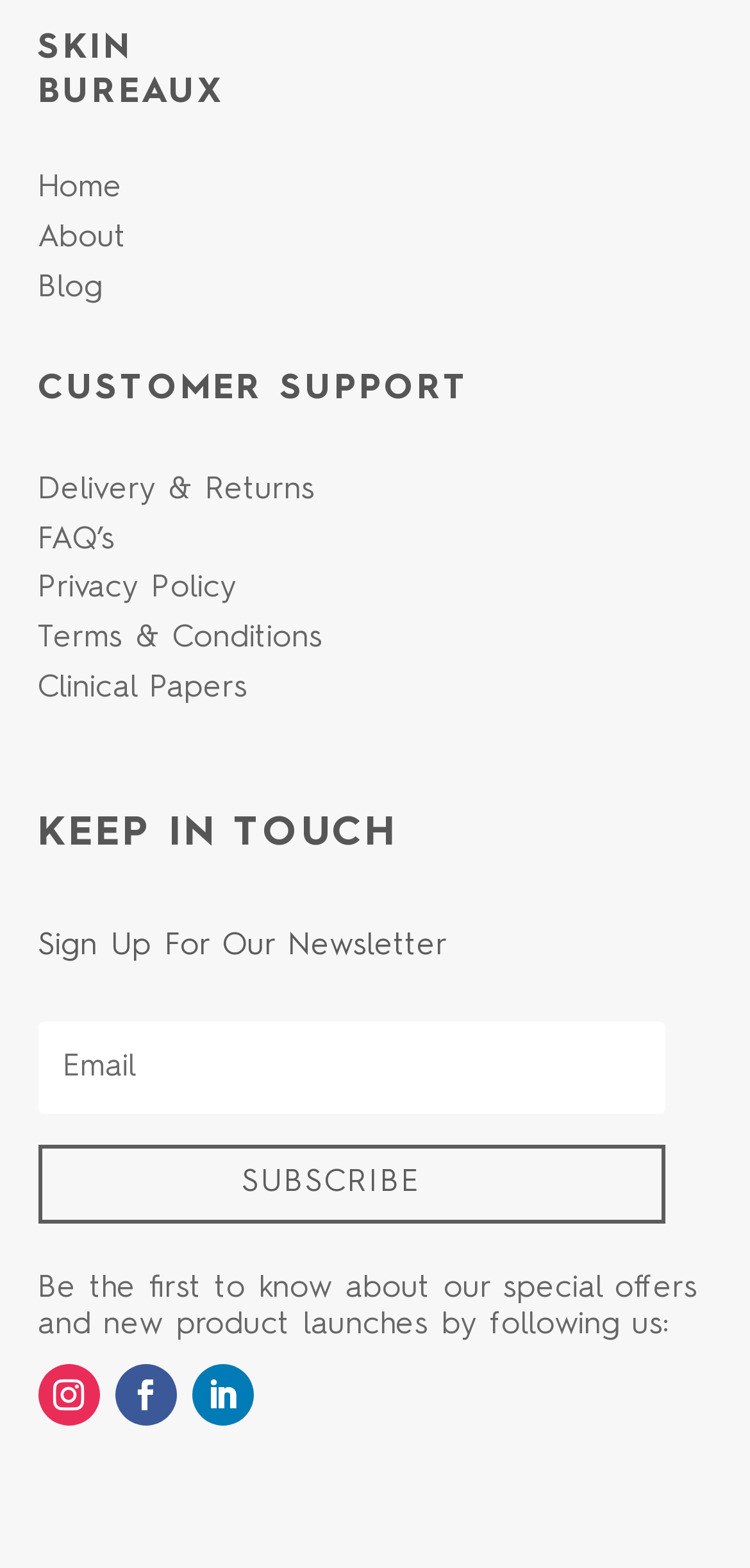Please find the bounding box coordinates of the clickable region needed to complete the following instruction: "View FAQ’s". The bounding box coordinates must consist of four float numbers between 0 and 1, i.e., [left, top, right, bottom].

[0.05, 0.335, 0.153, 0.354]